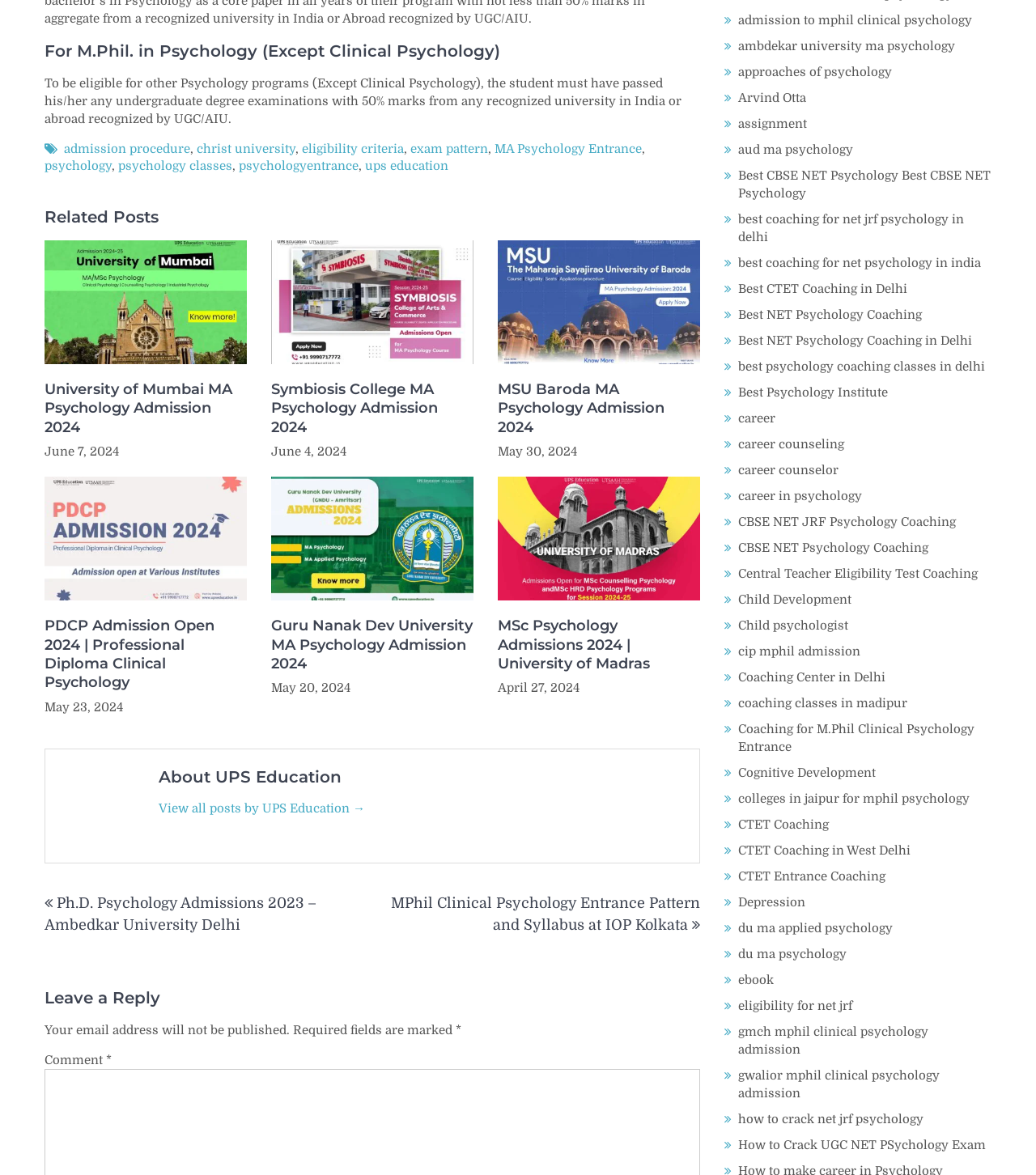What is the eligibility criteria for M.Phil. in Psychology?
Offer a detailed and exhaustive answer to the question.

According to the webpage, to be eligible for other Psychology programs (Except Clinical Psychology), the student must have passed his/her any undergraduate degree examinations with 50% marks from any recognized university in India or abroad recognized by UGC/AIU.